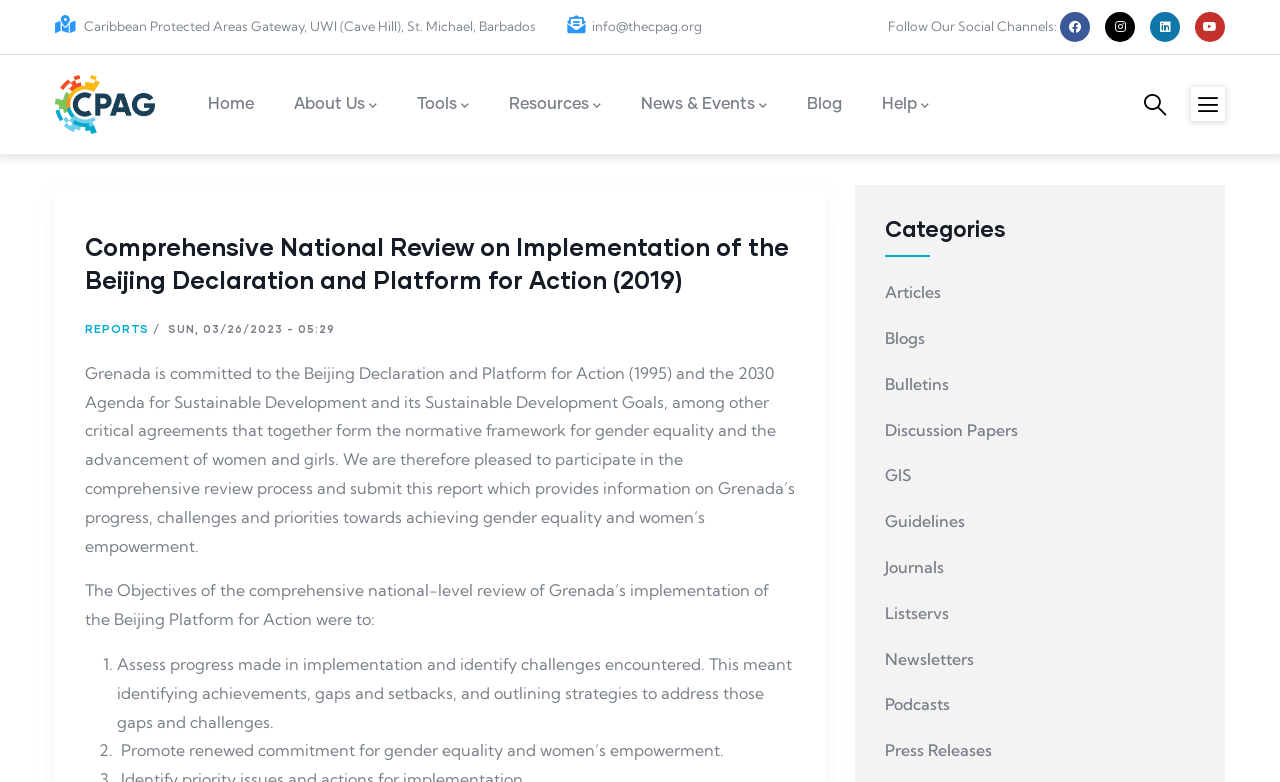What type of resources are listed under 'Categories'?
Based on the visual, give a brief answer using one word or a short phrase.

Various publications